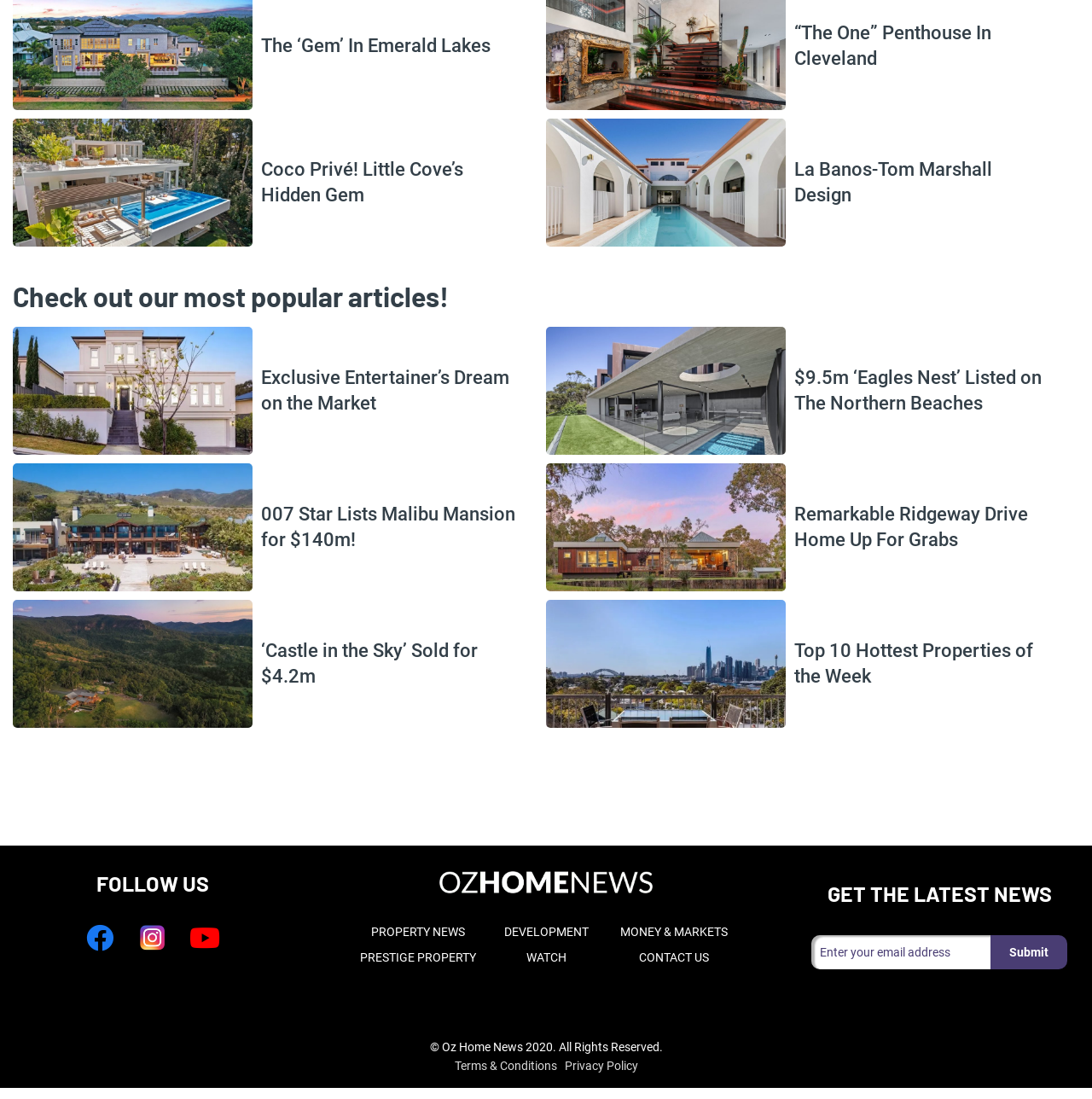How many social media links are there?
Using the image as a reference, give an elaborate response to the question.

I counted the number of link elements with image children in the footer section, which are likely social media links, and found 3 of them.